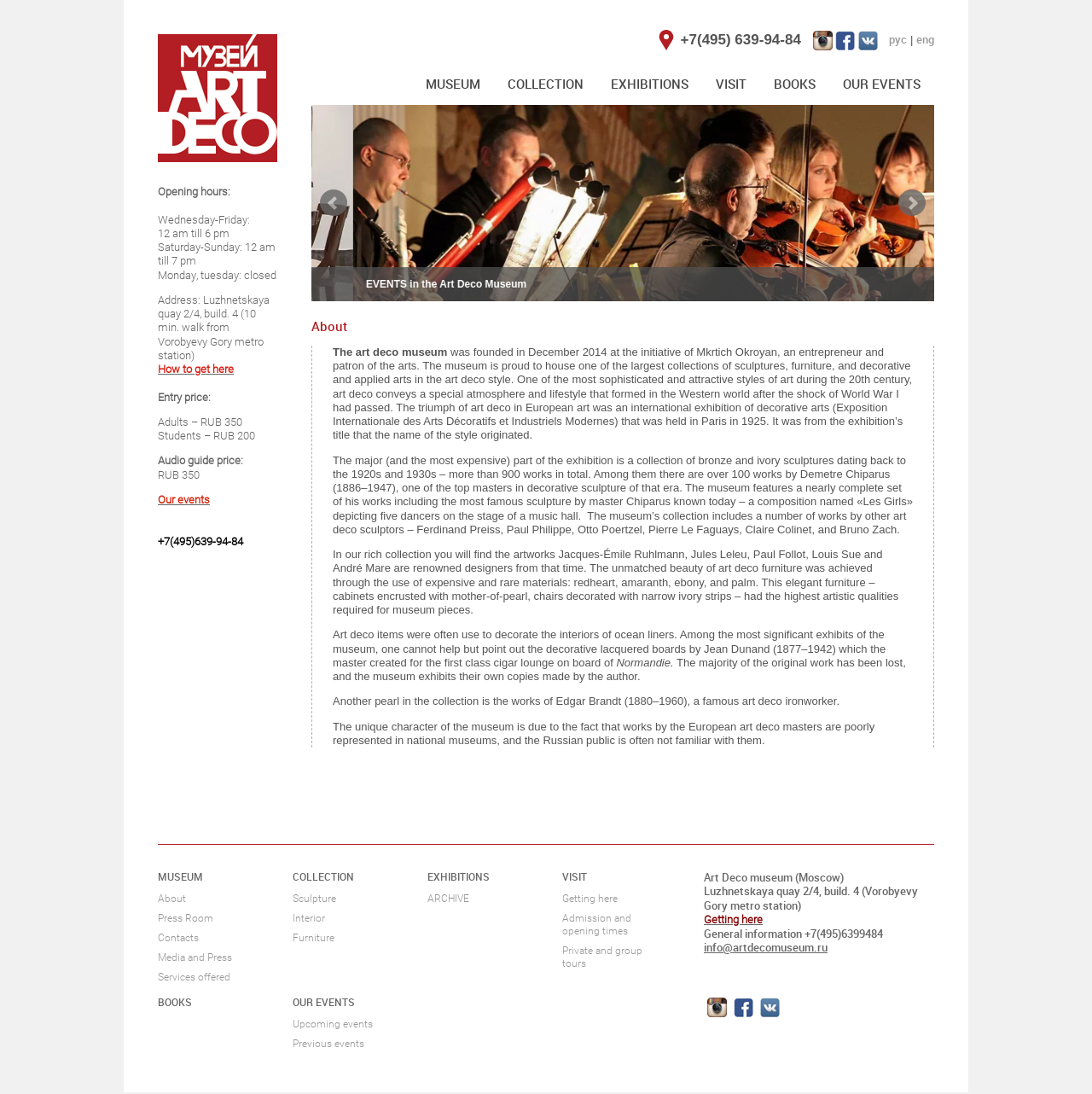What is the name of the famous sculpture by Demetre Chiparus?
Answer the question with detailed information derived from the image.

The webpage mentions that the museum features a nearly complete set of works by Demetre Chiparus, including the most famous sculpture by the master known today – a composition named 'Les Girls' depicting five dancers on the stage of a music hall.